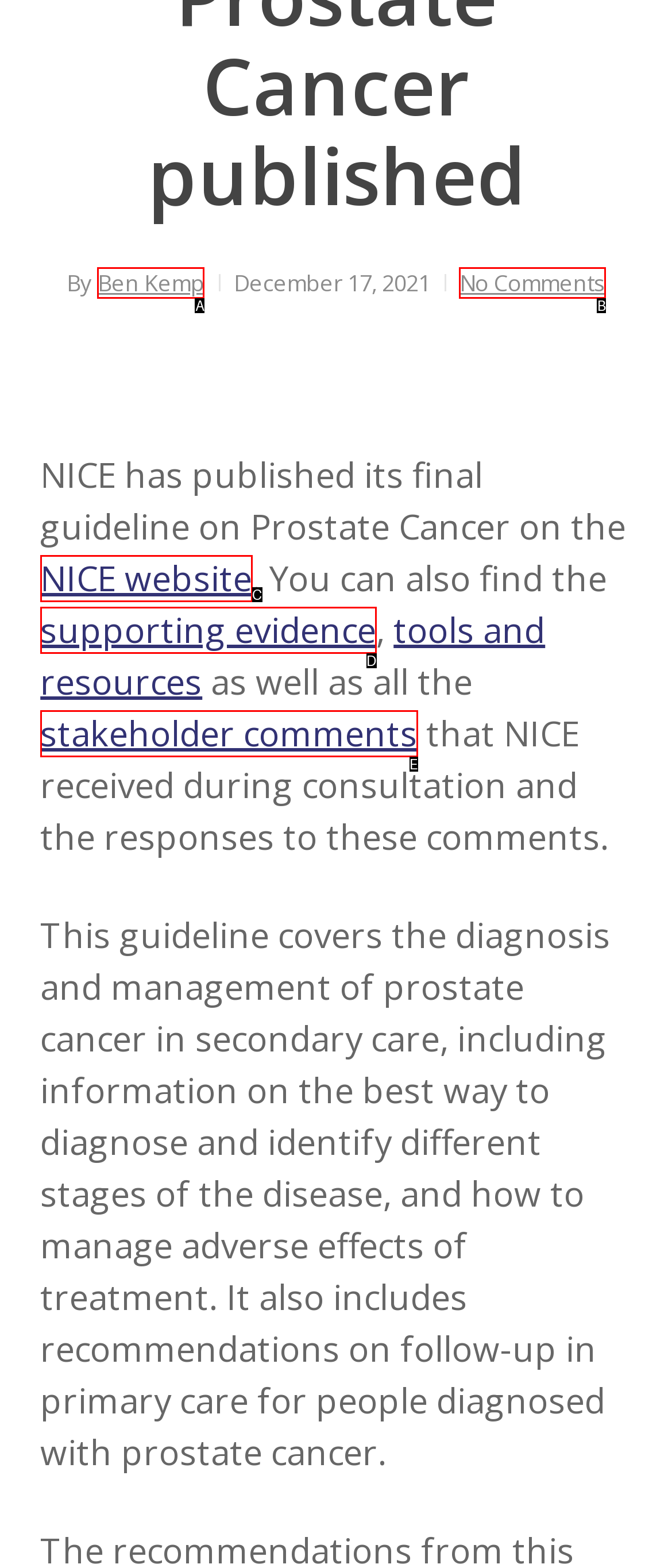Identify the option that corresponds to: No Comments
Respond with the corresponding letter from the choices provided.

B